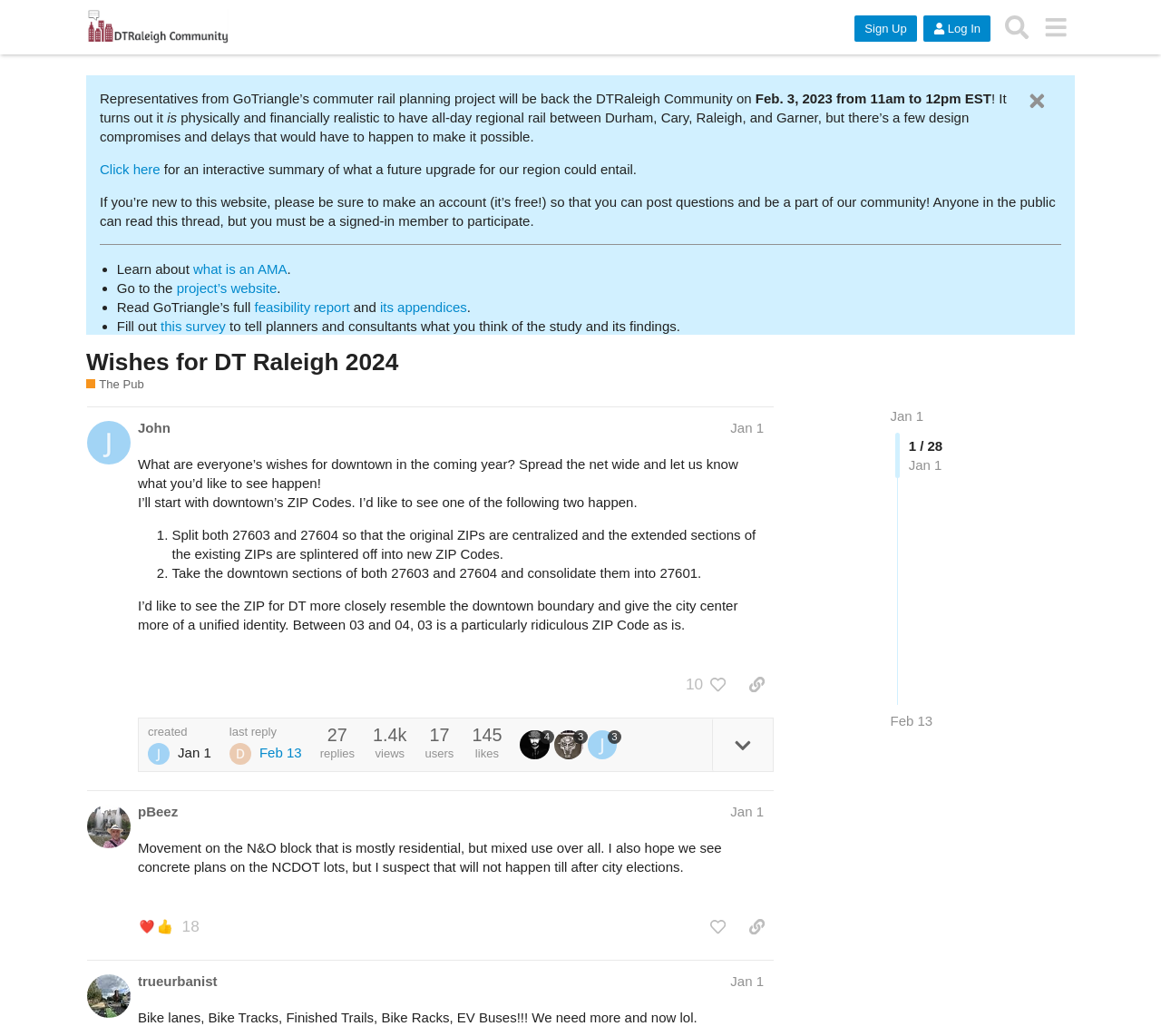Locate the bounding box coordinates of the clickable area needed to fulfill the instruction: "Click on Wishes for DT Raleigh 2024".

[0.074, 0.336, 0.343, 0.362]